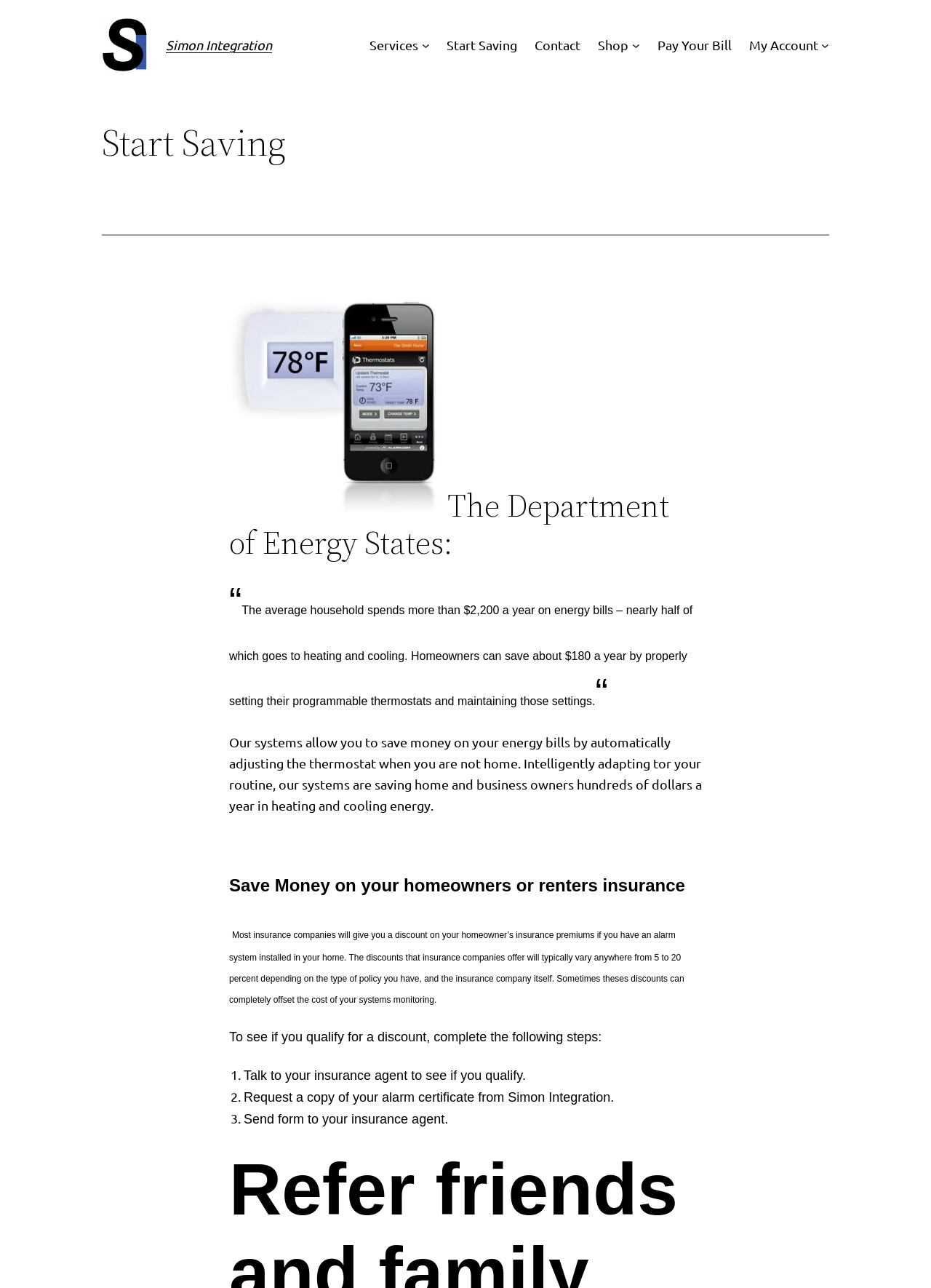What is the third step to see if you qualify for a discount on homeowner's insurance?
Using the image, answer in one word or phrase.

Send form to insurance agent